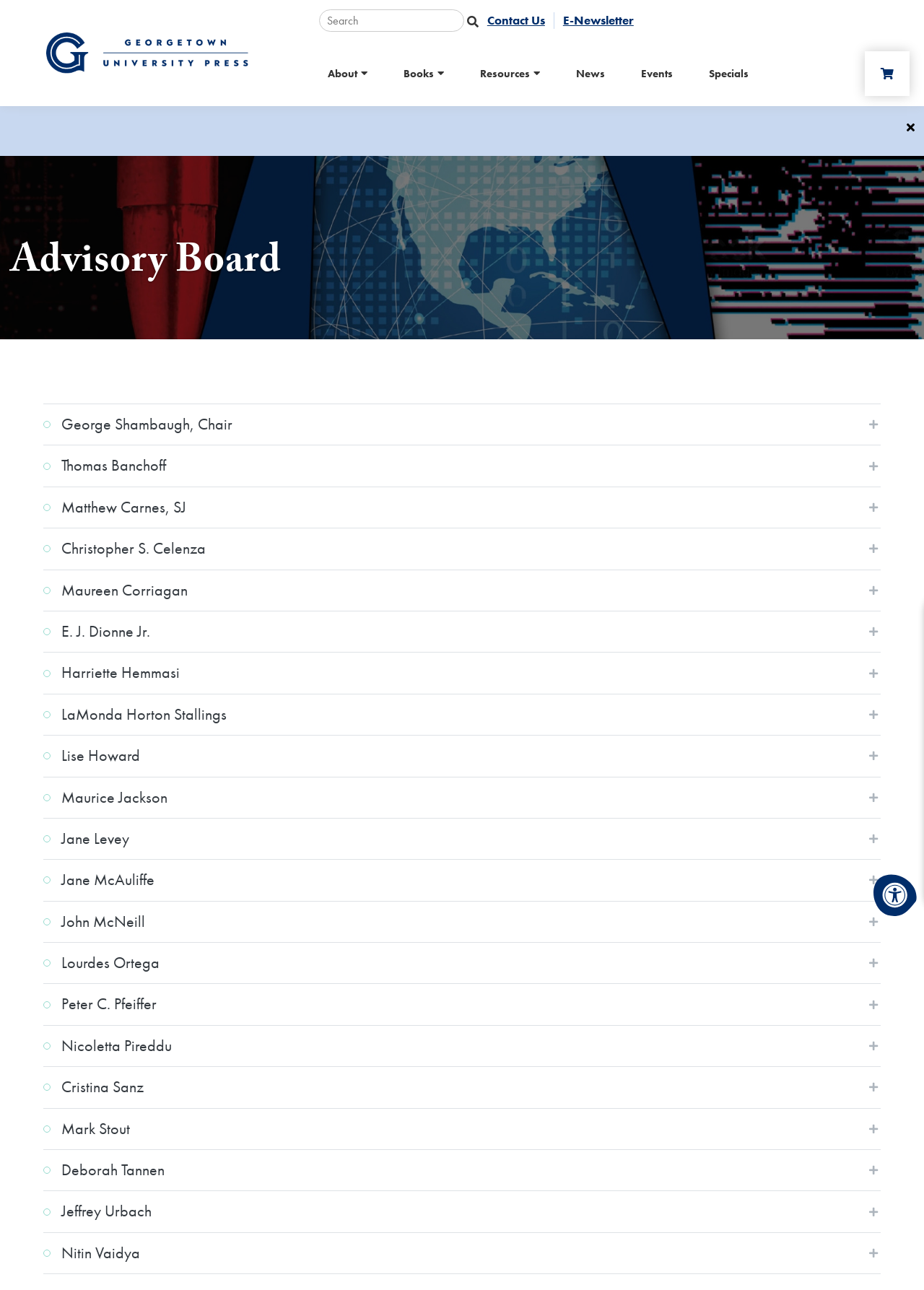How many advisory board members are listed?
Based on the screenshot, provide a one-word or short-phrase response.

21